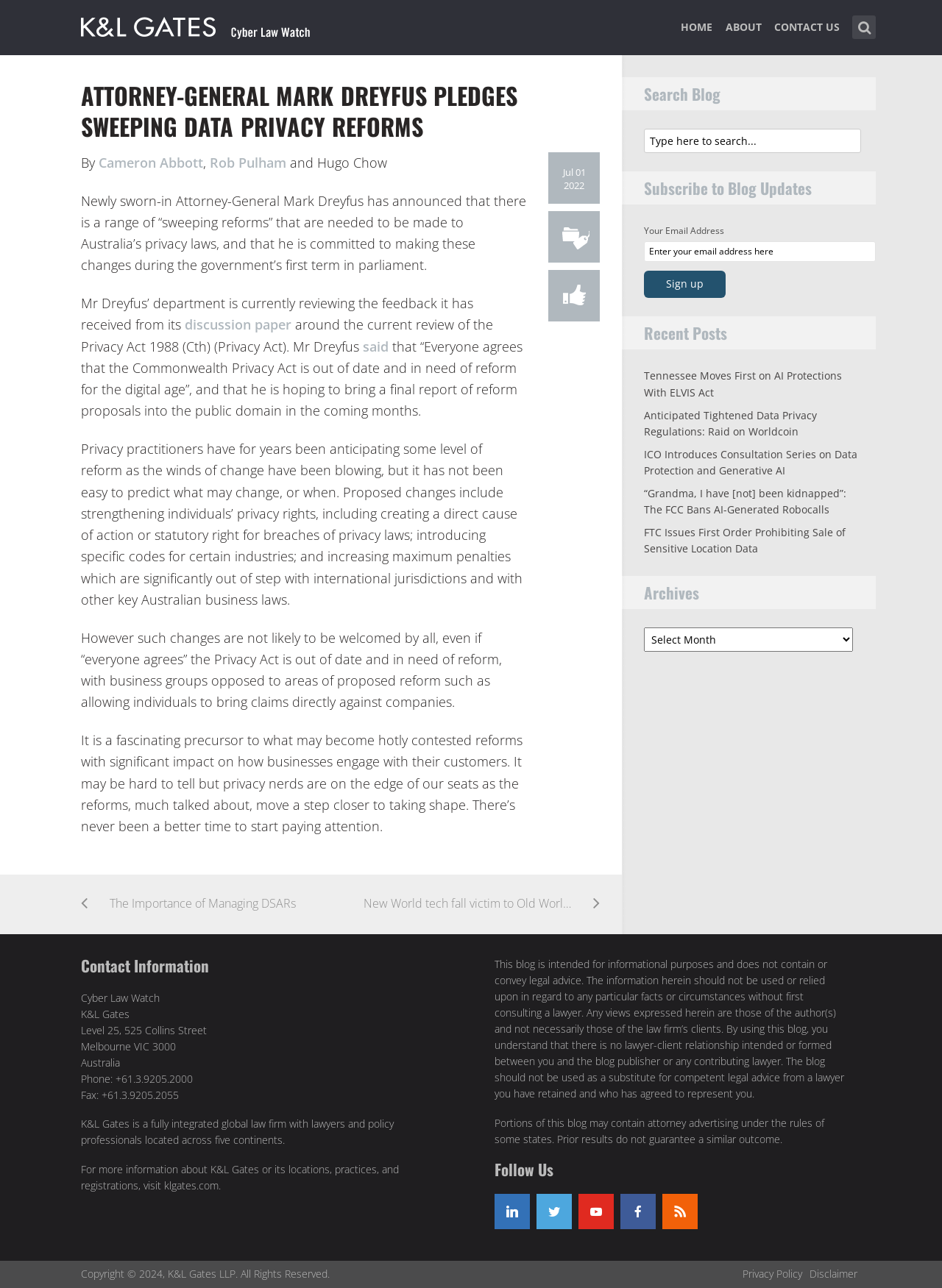Explain the webpage in detail, including its primary components.

This webpage is about Cyber Law Watch, a blog that focuses on legal issues related to technology and data privacy. At the top of the page, there is a navigation menu with links to "HOME", "ABOUT", and "CONTACT US". Next to the navigation menu, there is a search bar where users can type in keywords to search for specific articles.

The main content of the page is an article titled "Attorney-General Mark Dreyfus pledges sweeping data privacy reforms". The article discusses the Australian government's plans to reform the country's privacy laws, including strengthening individuals' privacy rights and increasing maximum penalties for breaches of privacy laws. The article also mentions that business groups are opposed to some of the proposed reforms.

Below the article, there are links to related articles, including "The Importance of Managing DSARs" and "New World tech fall victim to Old World tricks". On the right-hand side of the page, there is a section titled "Recent Posts" that lists several recent articles on the blog, including "Tennessee Moves First on AI Protections With ELVIS Act" and "FTC Issues First Order Prohibiting Sale of Sensitive Location Data".

Further down the page, there is a section titled "Archives" that allows users to browse articles by date. Below that, there is a section titled "Contact Information" that lists the contact details of Cyber Law Watch, including its address, phone number, and fax number.

At the bottom of the page, there is a section titled "Follow Us" that provides links to the blog's social media profiles, including LinkedIn, Twitter, YouTube, Facebook, and RSS. There is also a copyright notice and links to the blog's privacy policy and disclaimer.